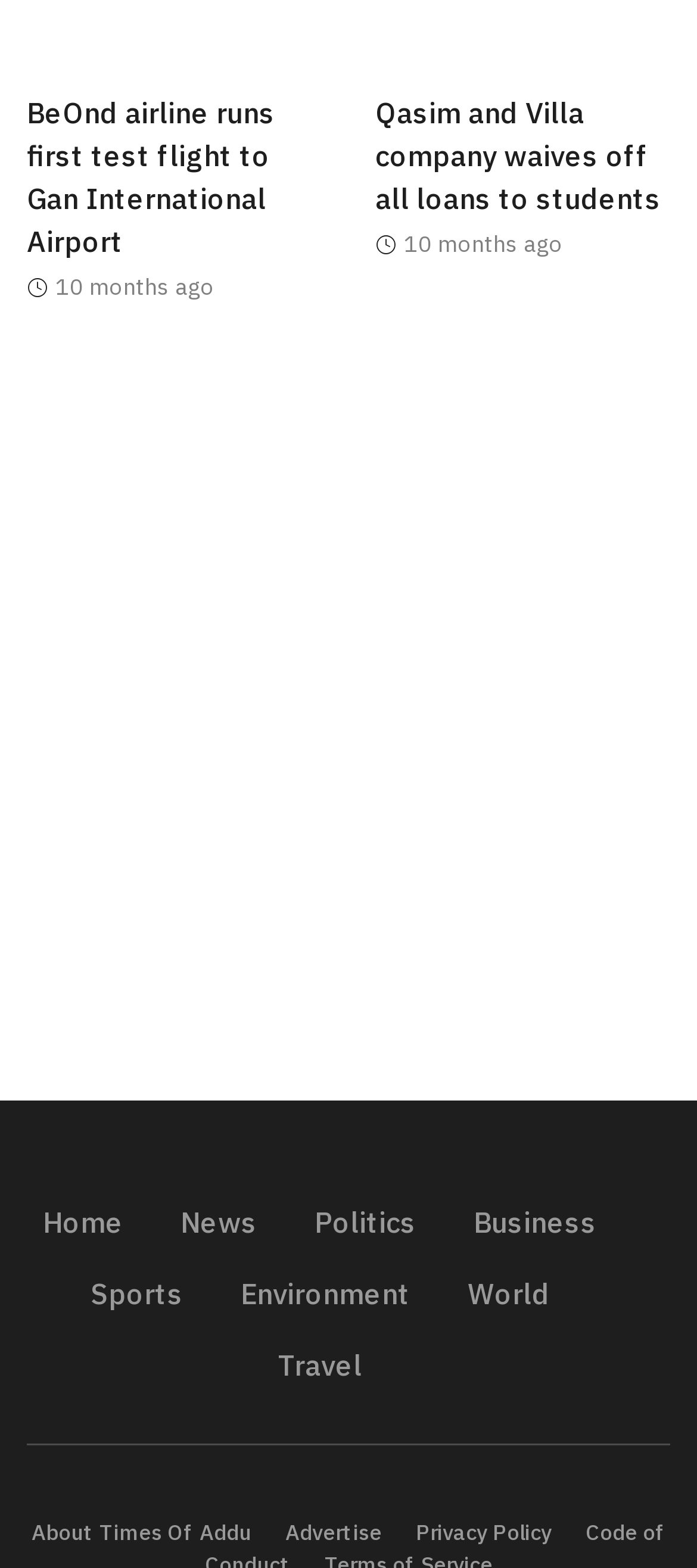Please indicate the bounding box coordinates of the element's region to be clicked to achieve the instruction: "Explore Travel news". Provide the coordinates as four float numbers between 0 and 1, i.e., [left, top, right, bottom].

[0.399, 0.848, 0.56, 0.894]